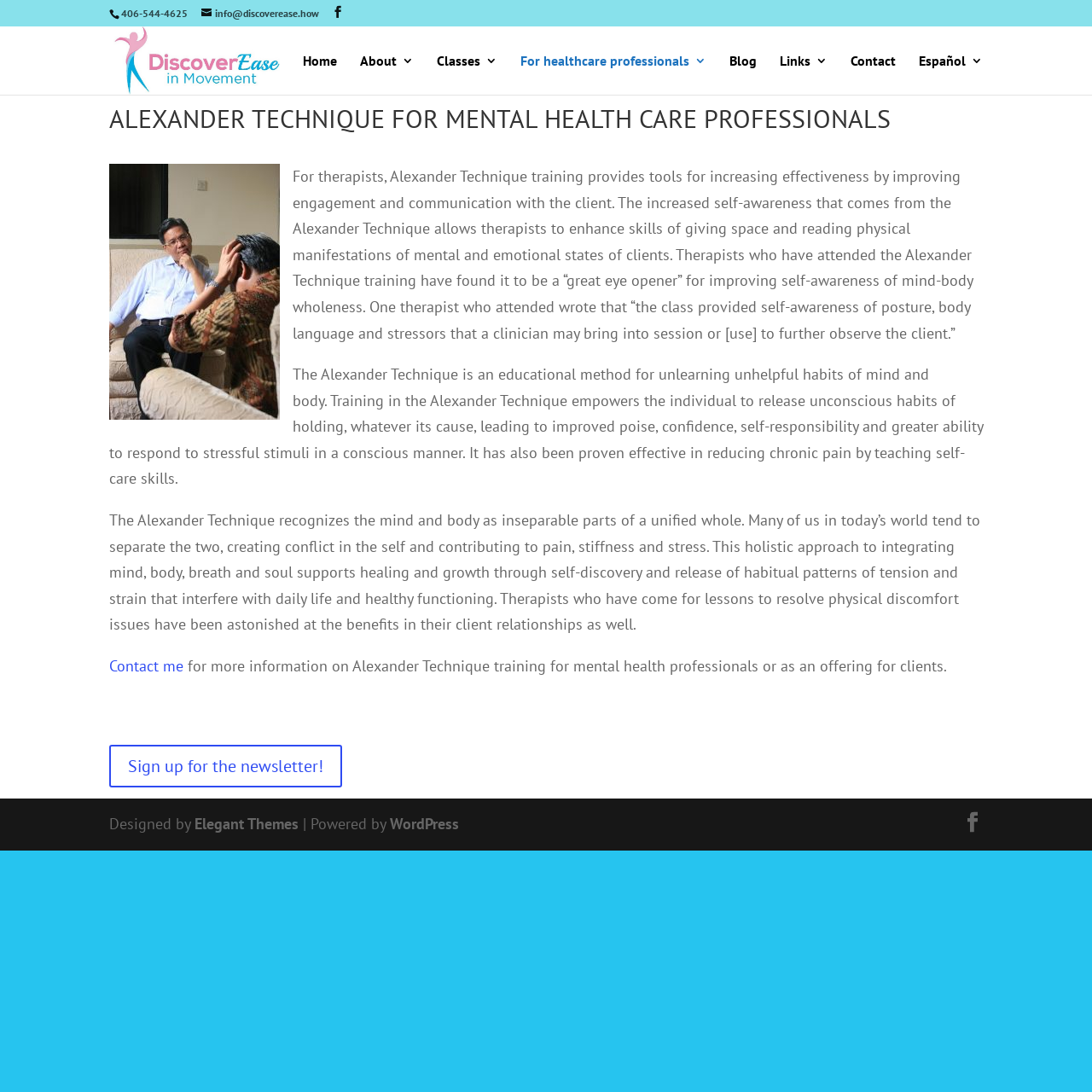What is the name of the image on the webpage?
Based on the image, provide your answer in one word or phrase.

counseling-99740_640pixabay